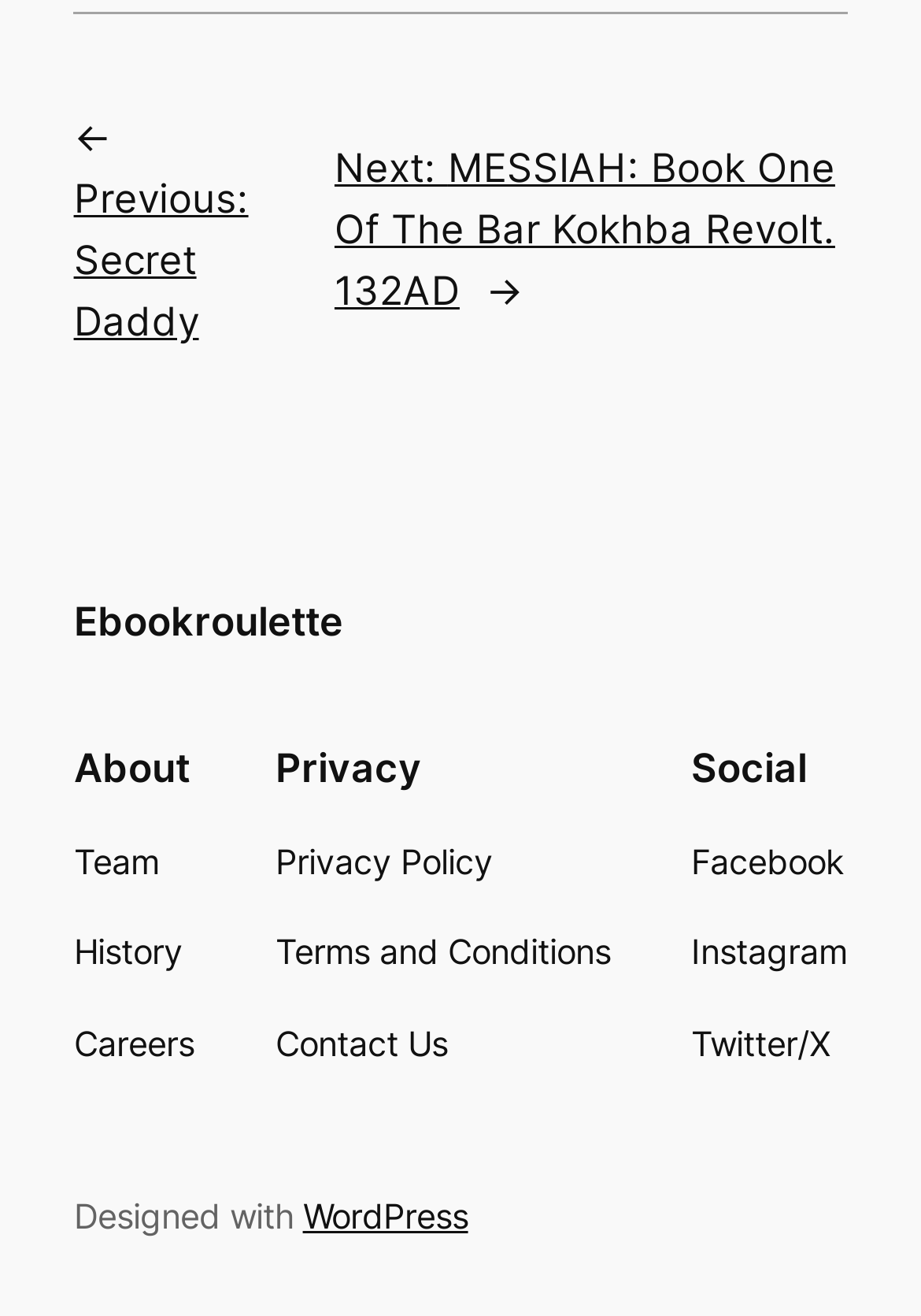Please find the bounding box coordinates (top-left x, top-left y, bottom-right x, bottom-right y) in the screenshot for the UI element described as follows: Terms and Conditions

[0.299, 0.705, 0.663, 0.745]